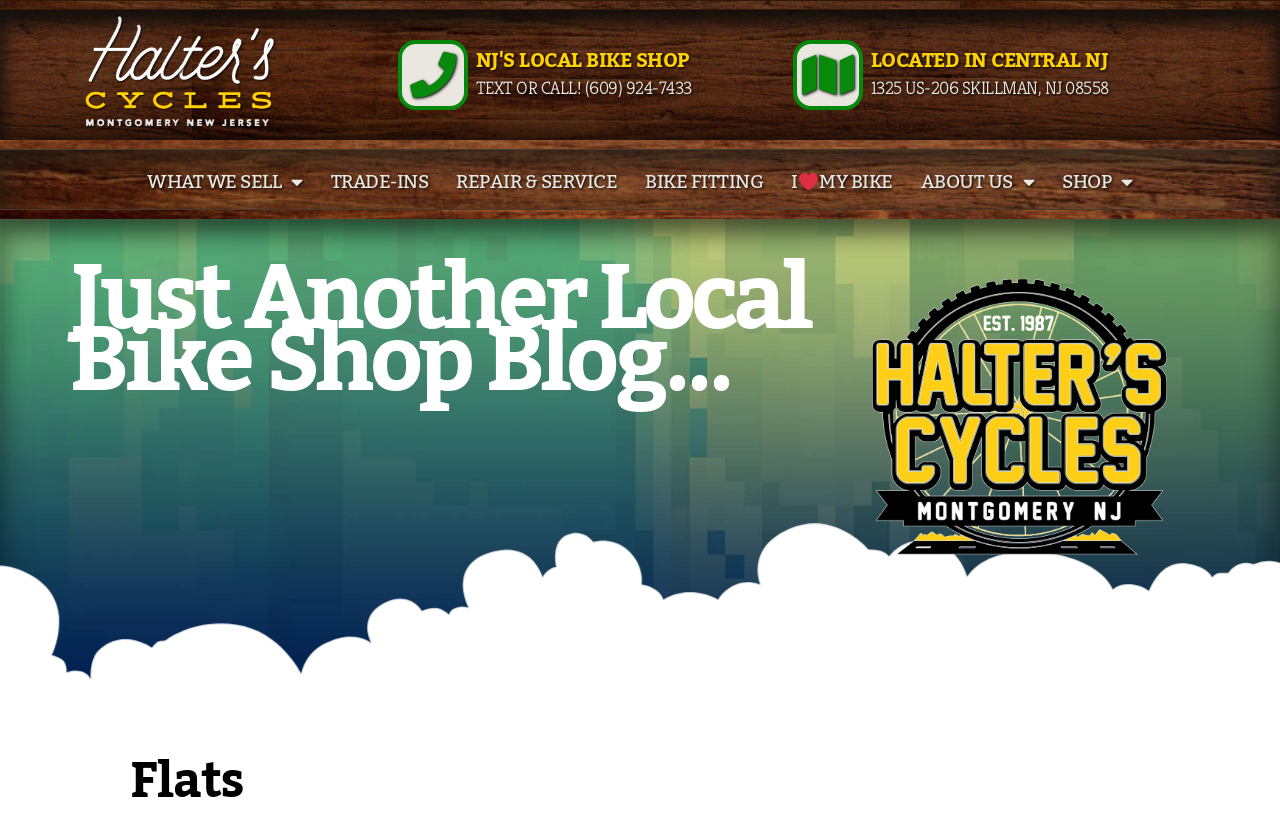Determine the main text heading of the webpage and provide its content.

Just Another Local Bike Shop Blog...